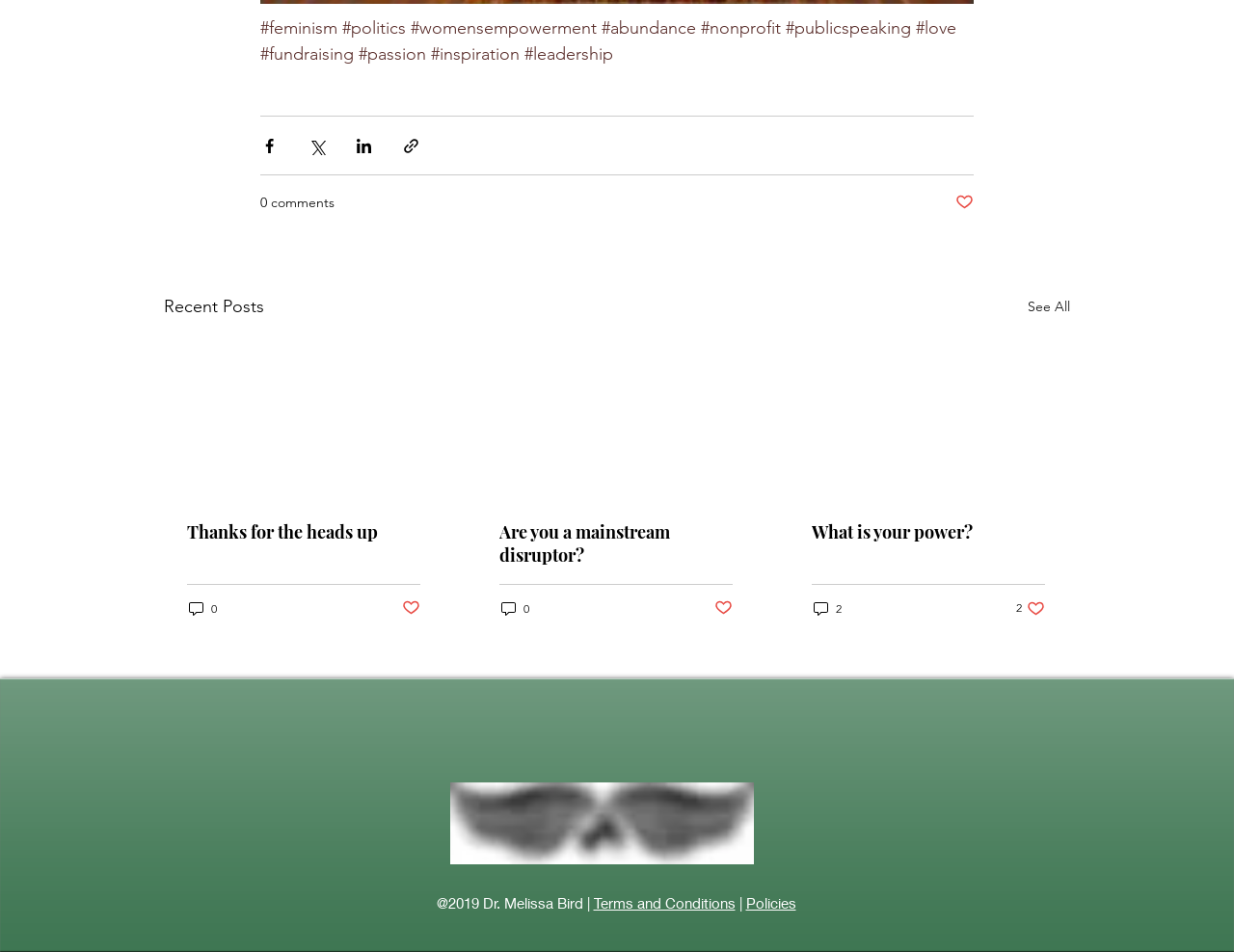Determine the bounding box coordinates of the clickable area required to perform the following instruction: "Read the article about mainstream disruptors". The coordinates should be represented as four float numbers between 0 and 1: [left, top, right, bottom].

[0.386, 0.358, 0.612, 0.523]